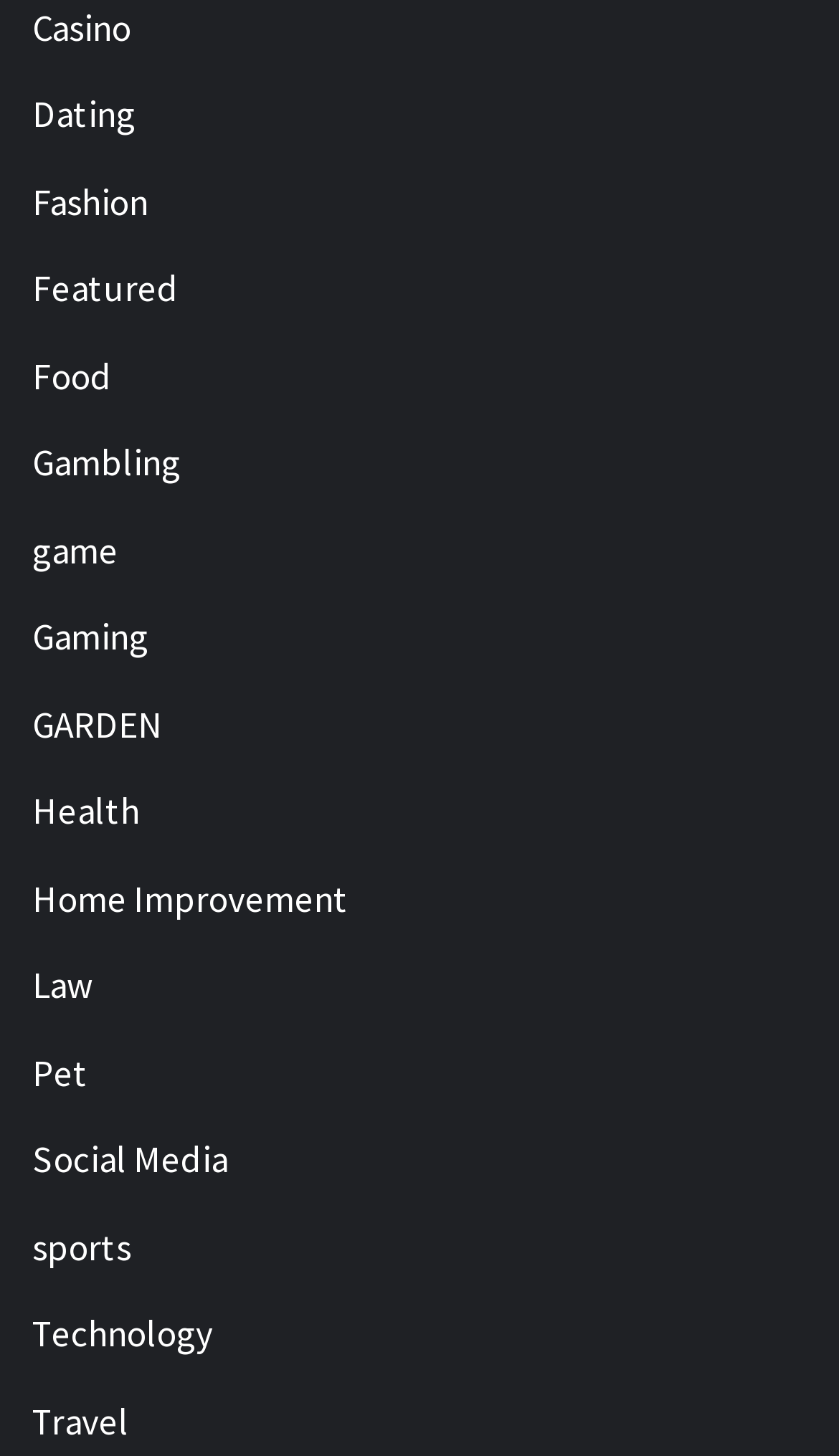Extract the bounding box for the UI element that matches this description: "Social Media".

[0.038, 0.78, 0.272, 0.813]